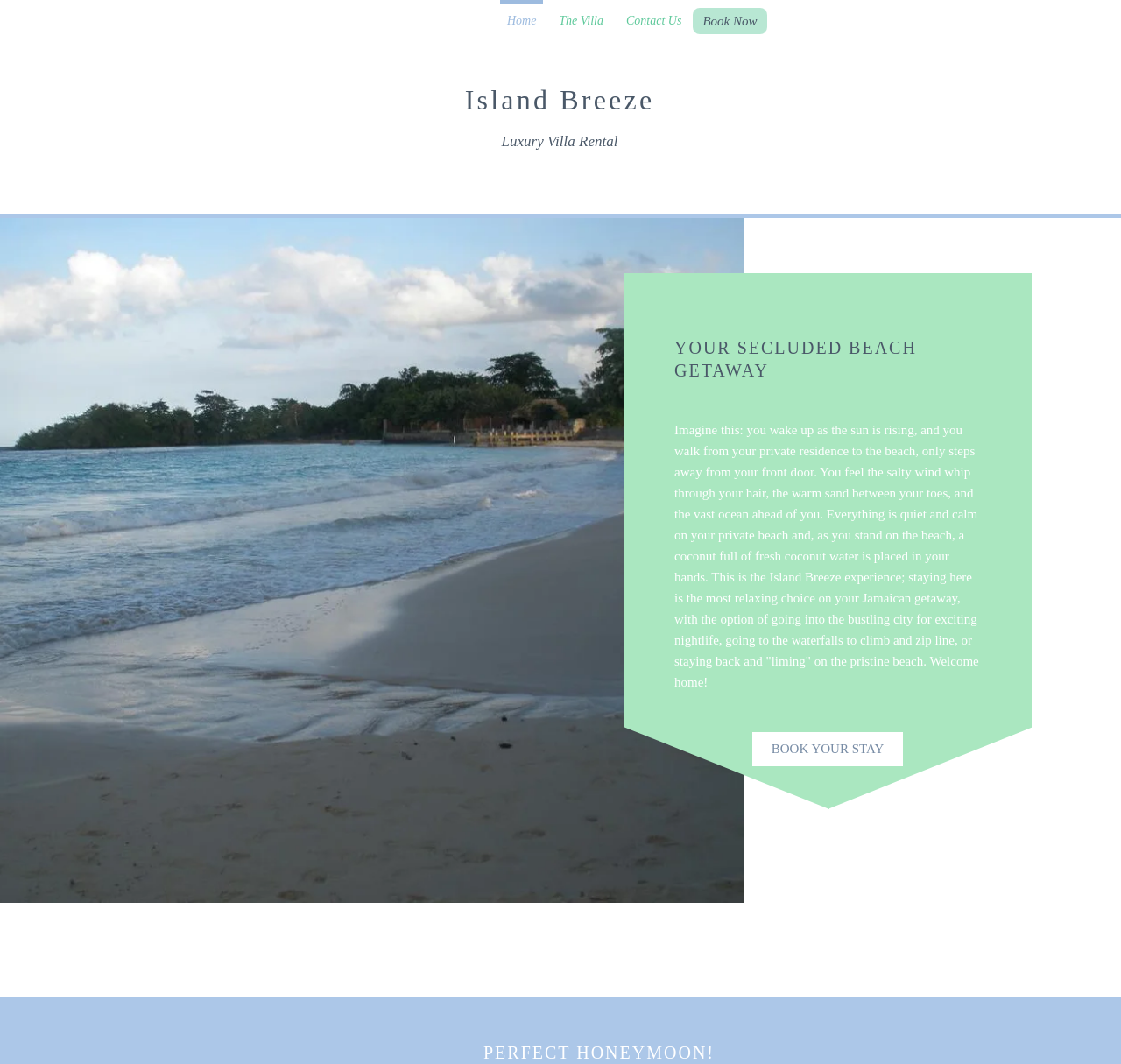Find the bounding box coordinates for the HTML element described as: "BOOK YOUR STAY". The coordinates should consist of four float values between 0 and 1, i.e., [left, top, right, bottom].

[0.671, 0.688, 0.805, 0.72]